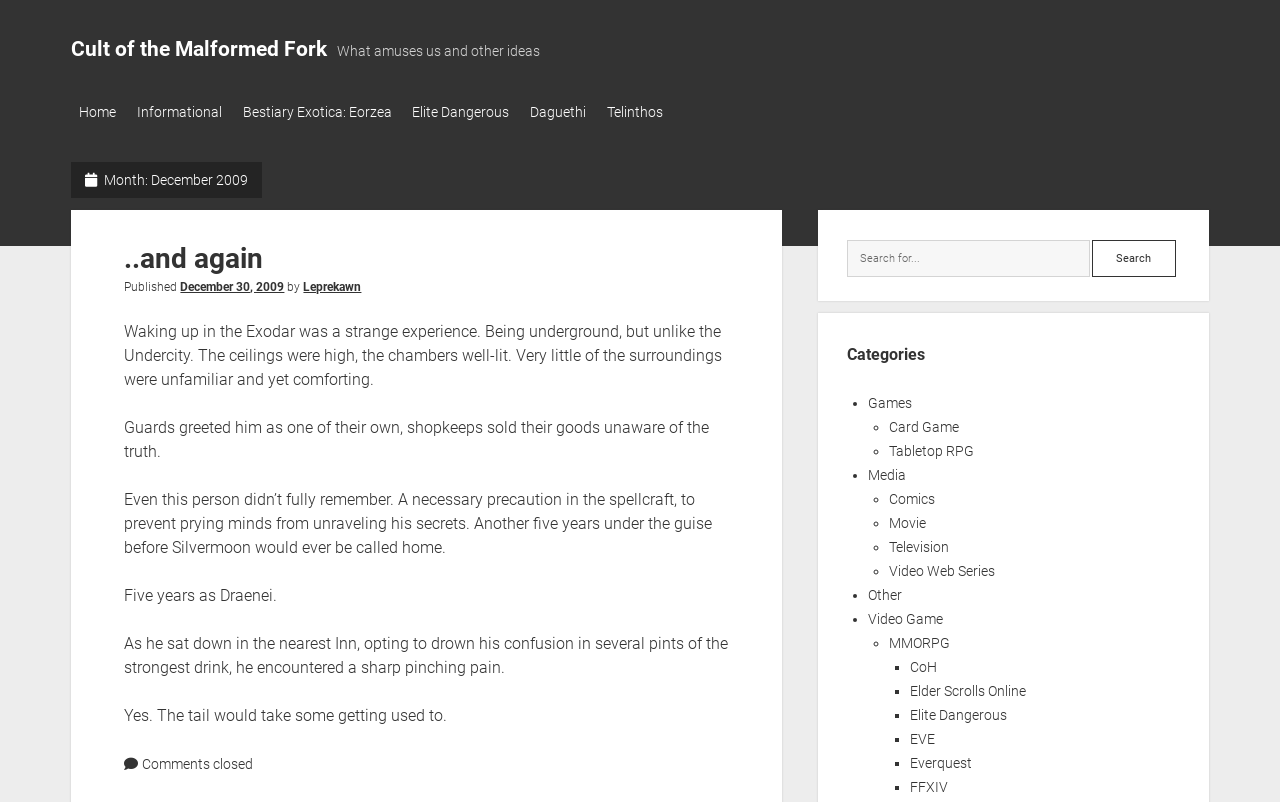Find the bounding box coordinates for the element described here: "December 30, 2009".

[0.141, 0.342, 0.222, 0.359]